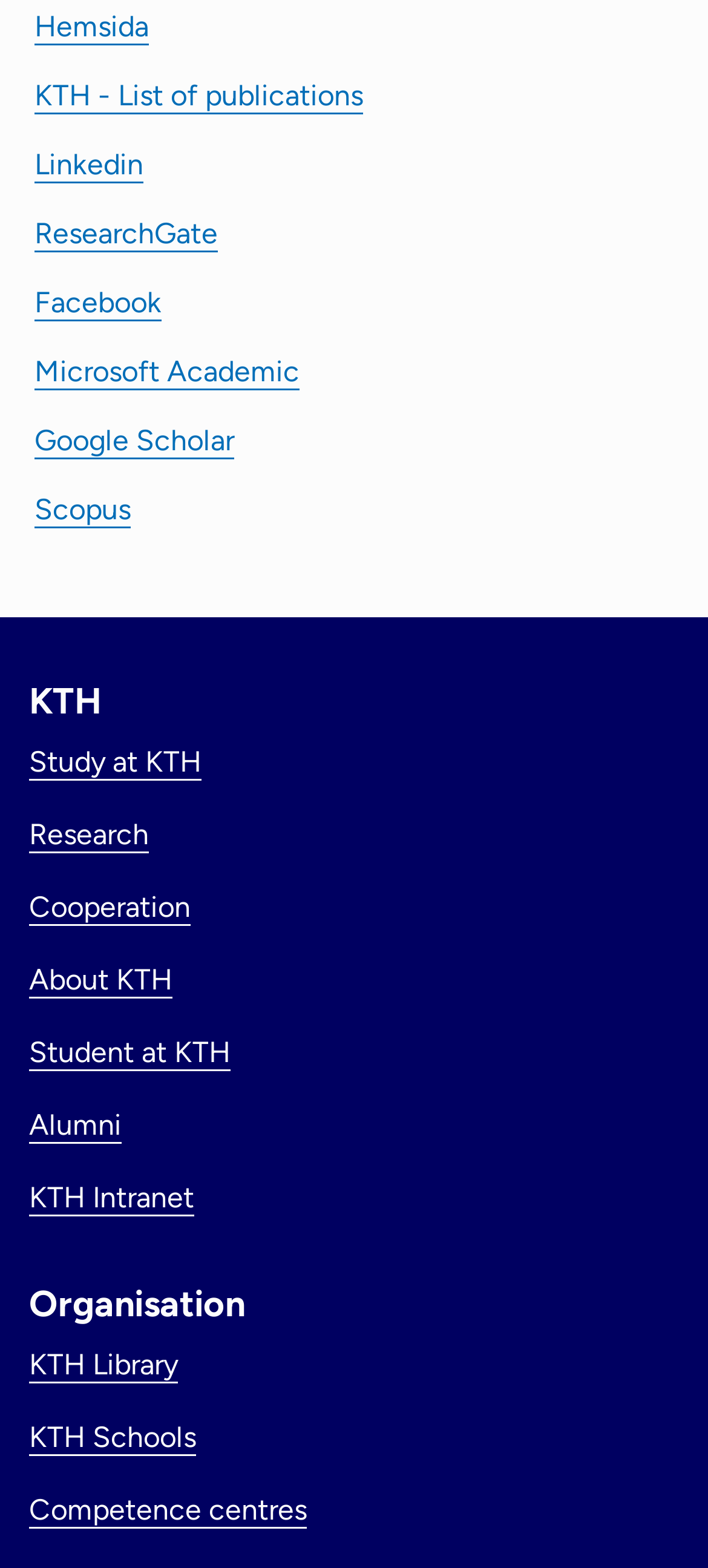Please give a succinct answer to the question in one word or phrase:
What is the category of 'Study at KTH'?

Research